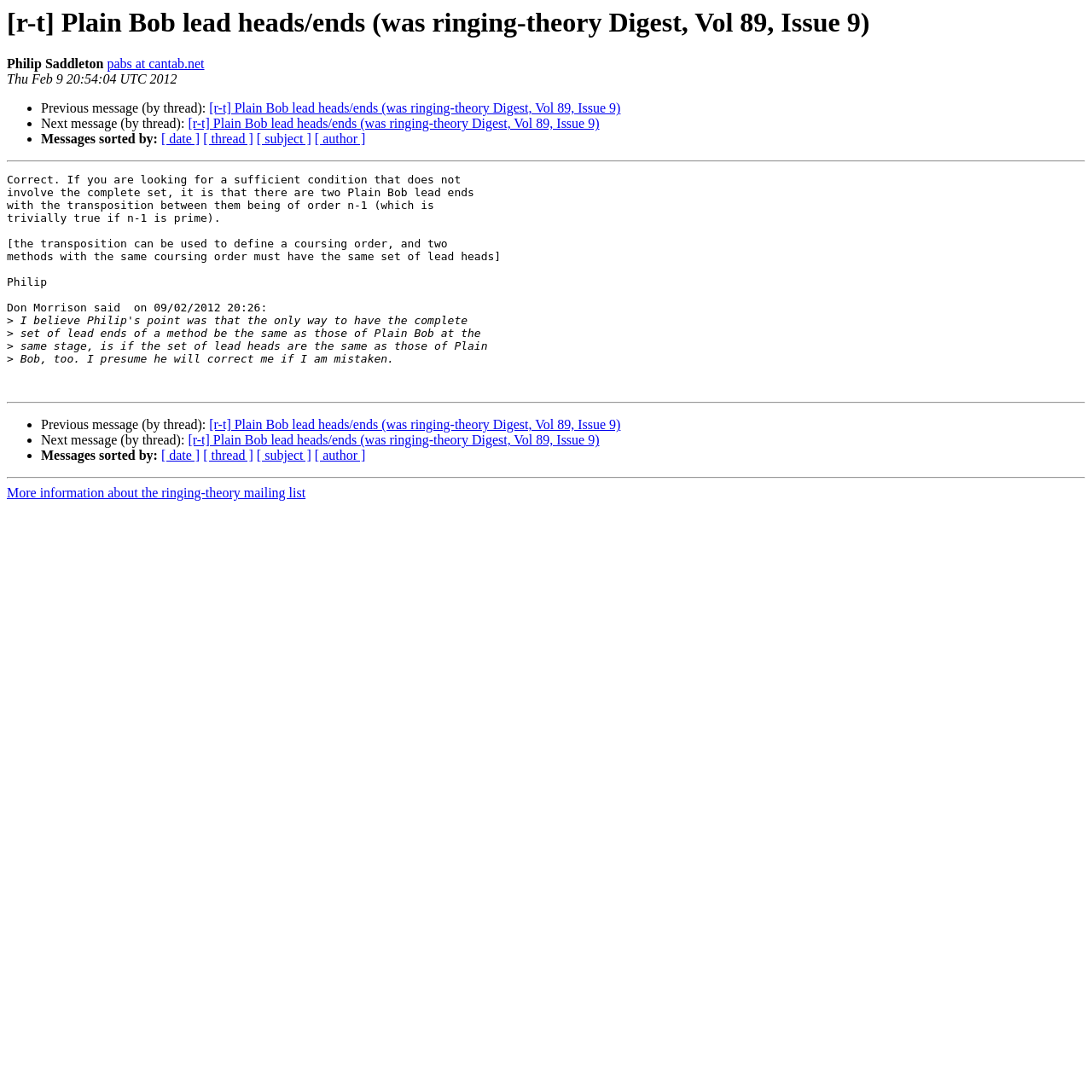Refer to the screenshot and give an in-depth answer to this question: What is the date of the message?

The date of the message is Thu Feb 9 20:54:04 UTC 2012, which is indicated by the StaticText element 'Thu Feb 9 20:54:04 UTC 2012' at the top of the webpage.